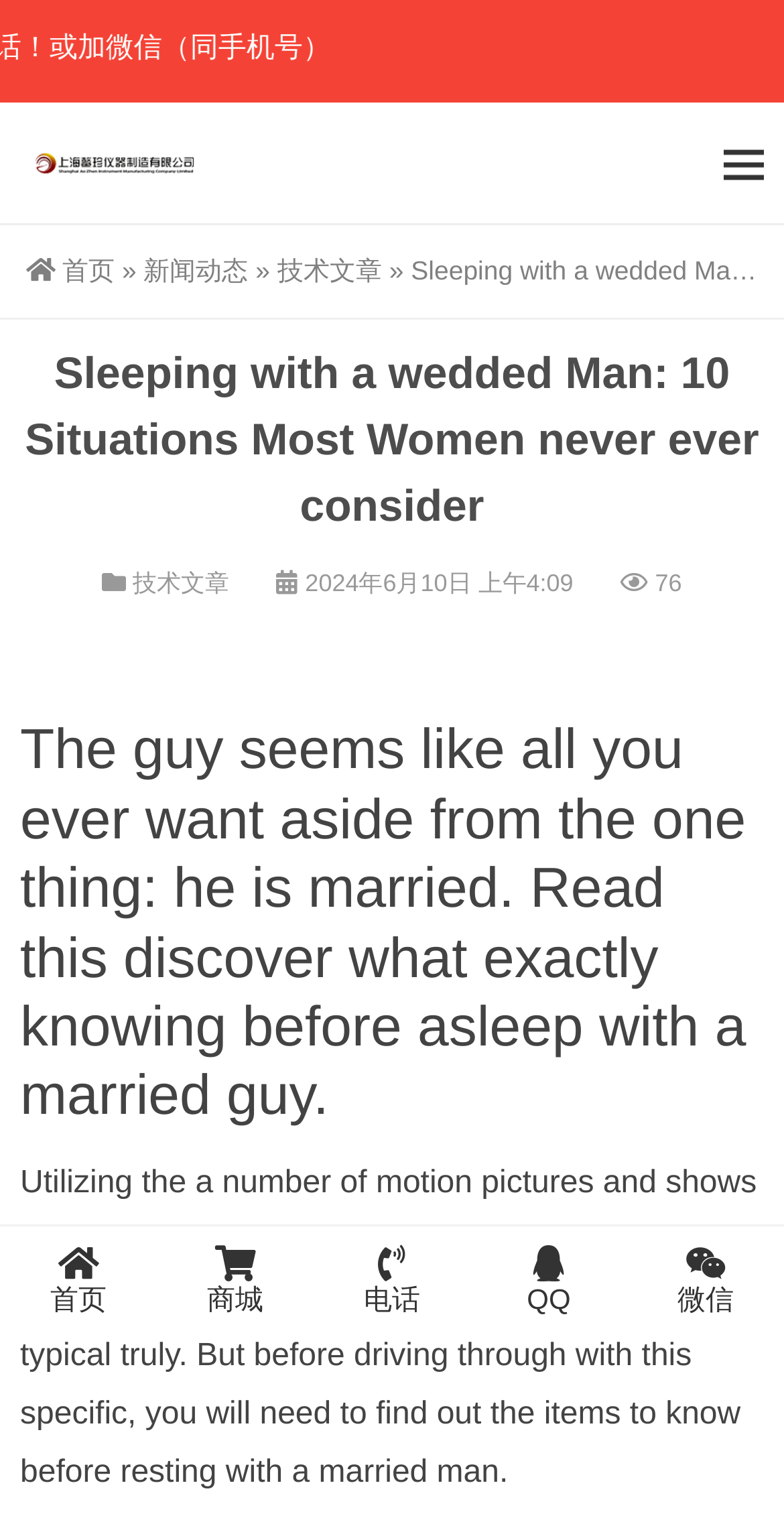Detail the features and information presented on the webpage.

This webpage appears to be an article or blog post about relationships, specifically focusing on the topic of sleeping with a married man. The title of the article is "Sleeping with a wedded Man: 10 Situations Most Women never ever consider" and is displayed prominently at the top of the page.

At the very top of the page, there is a link to the website's homepage, "上海鳌珍仪器制造有限公司", accompanied by a small image. To the right of this, there is another link with no text.

Below the title, there are several links to different sections of the website, including "首页" (home), "新闻动态" (news), and "技术文章" (technical articles). These links are arranged horizontally across the page.

The main content of the article begins with a heading that summarizes the topic: "The guy seems like all you ever want aside from the one thing: he is married. Read this discover what exactly knowing before asleep with a married guy." This is followed by a block of text that introduces the topic and sets the stage for the rest of the article.

To the right of the introduction, there is a link to "技术文章" (technical articles) and a timestamp indicating that the article was published on June 10, 2024, at 4:09 am. Next to the timestamp is a number, "76", which may indicate the number of views or comments on the article.

The main body of the article is a long block of text that discusses the topic in more detail. At the bottom of the page, there are several links to other sections of the website, including "首页" (home), "商城" (store), "电话" (phone), "QQ" (a Chinese social media platform), and "微信" (WeChat, a Chinese messaging app). These links are arranged horizontally across the page.